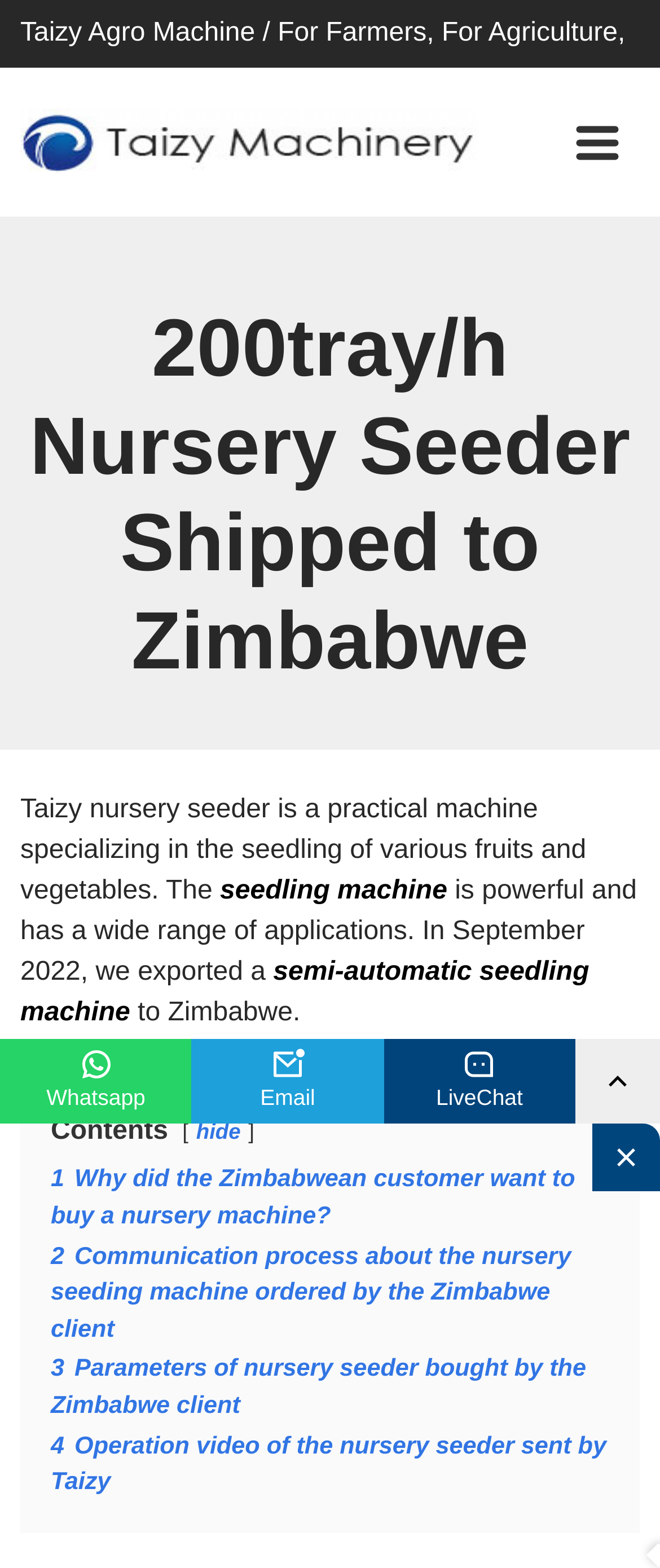Determine the main heading text of the webpage.

200tray/h Nursery Seeder Shipped to Zimbabwe